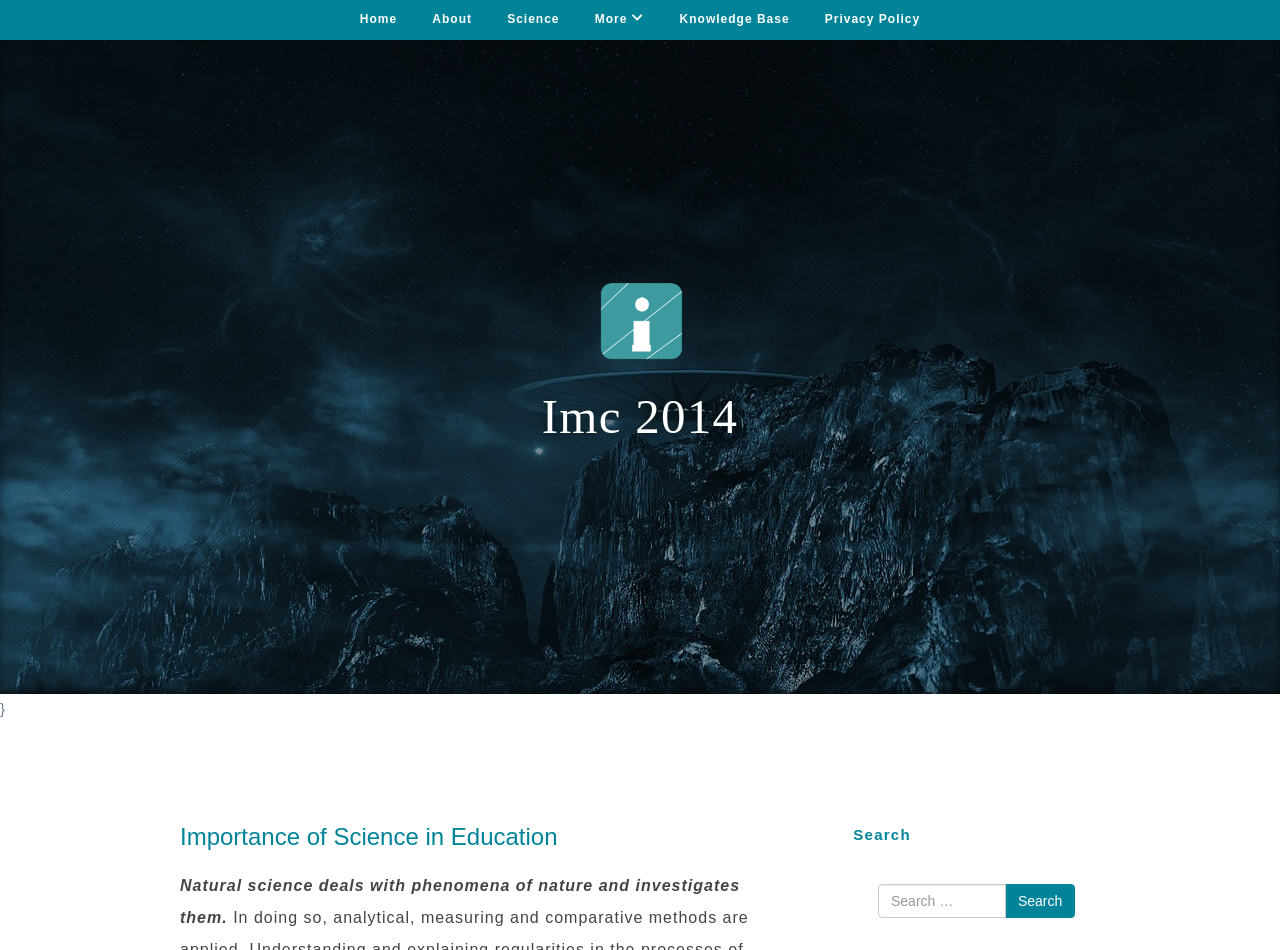Using the information shown in the image, answer the question with as much detail as possible: How many main menu items are there?

The main menu is located at the top of the webpage, and it contains links to 'Home', 'About', 'Science', 'More', 'Knowledge Base', and 'Privacy Policy'. Therefore, there are 6 main menu items.